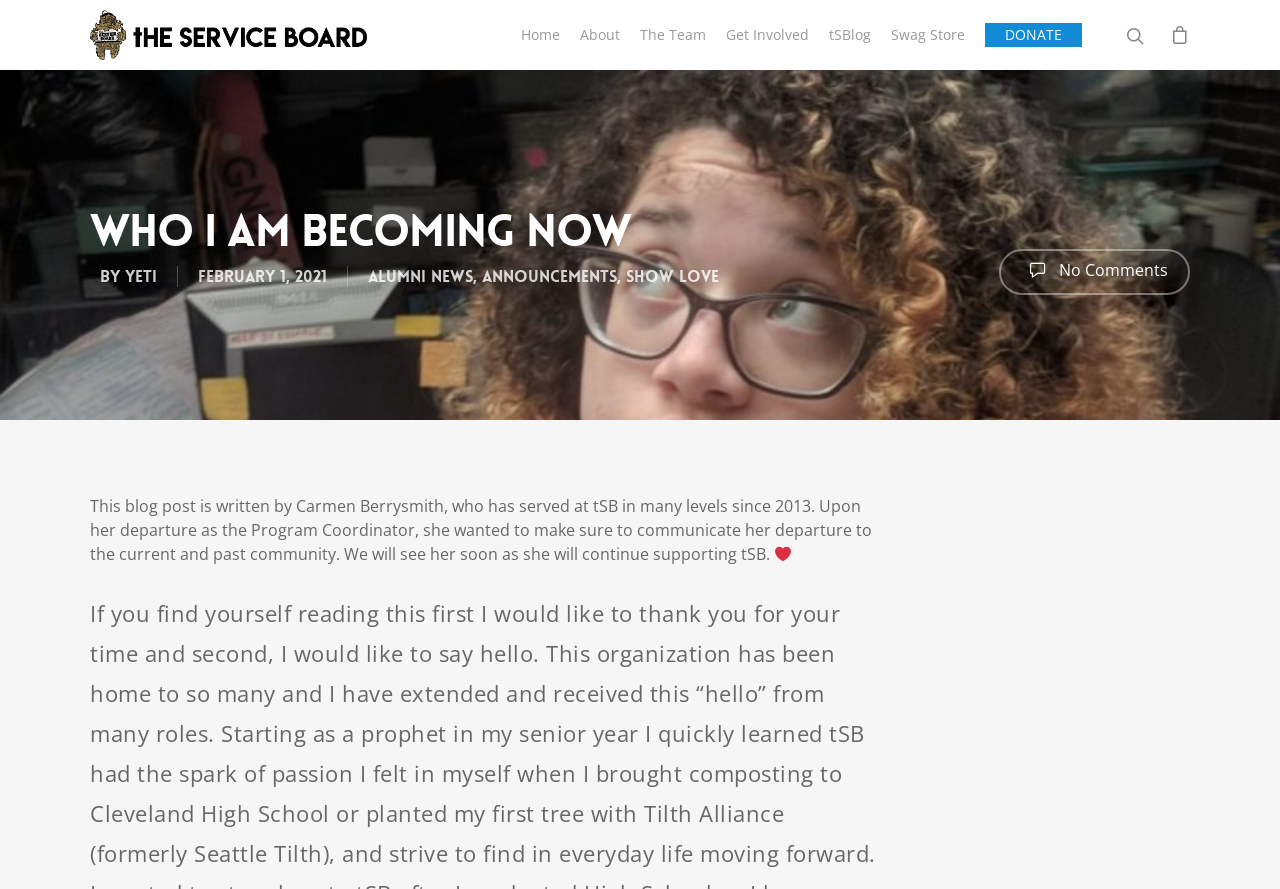Identify the bounding box coordinates for the UI element described as: "No Comments".

[0.78, 0.28, 0.93, 0.332]